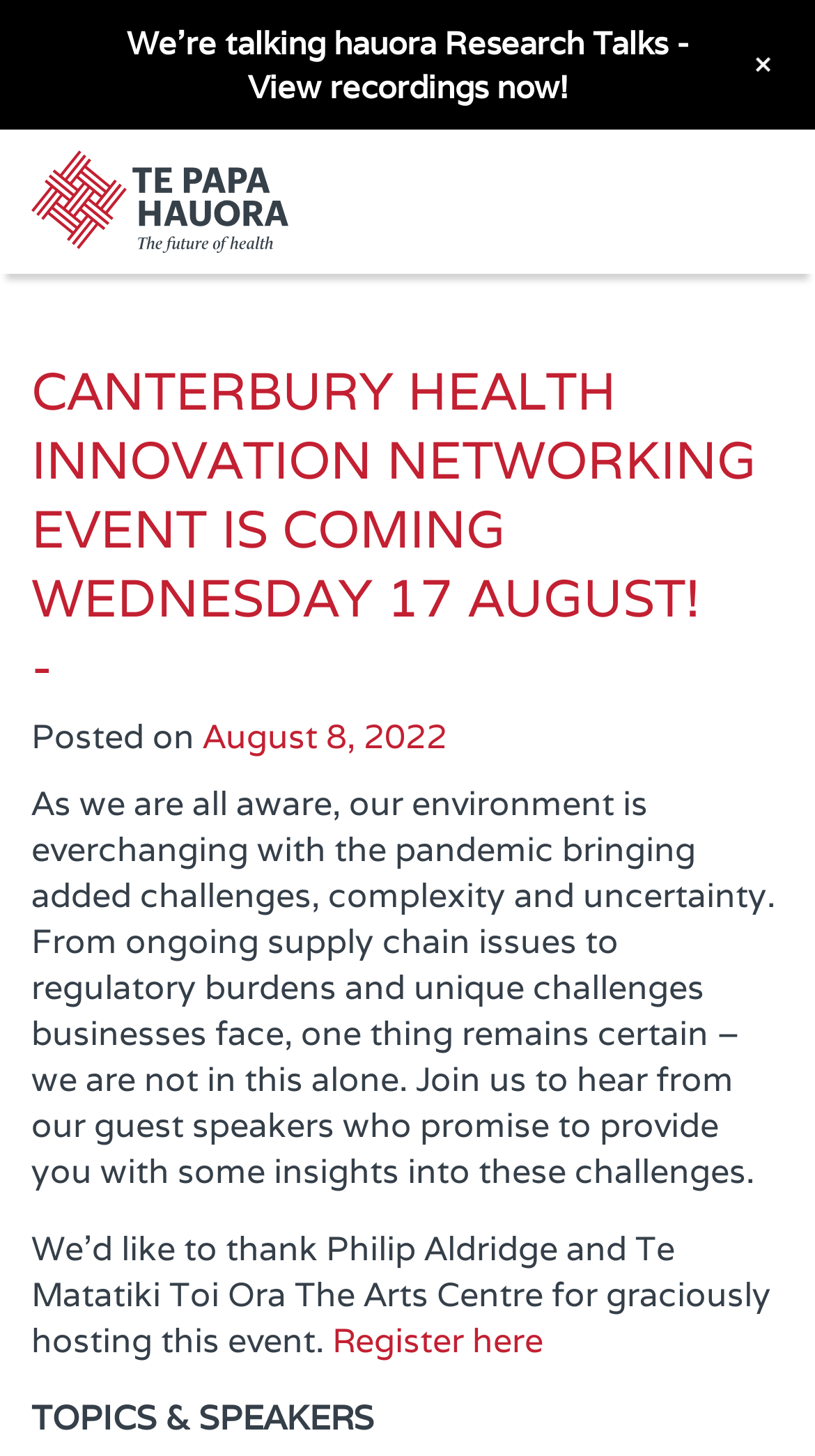Given the webpage screenshot and the description, determine the bounding box coordinates (top-left x, top-left y, bottom-right x, bottom-right y) that define the location of the UI element matching this description: August 8, 2022August 8, 2022

[0.249, 0.49, 0.549, 0.521]